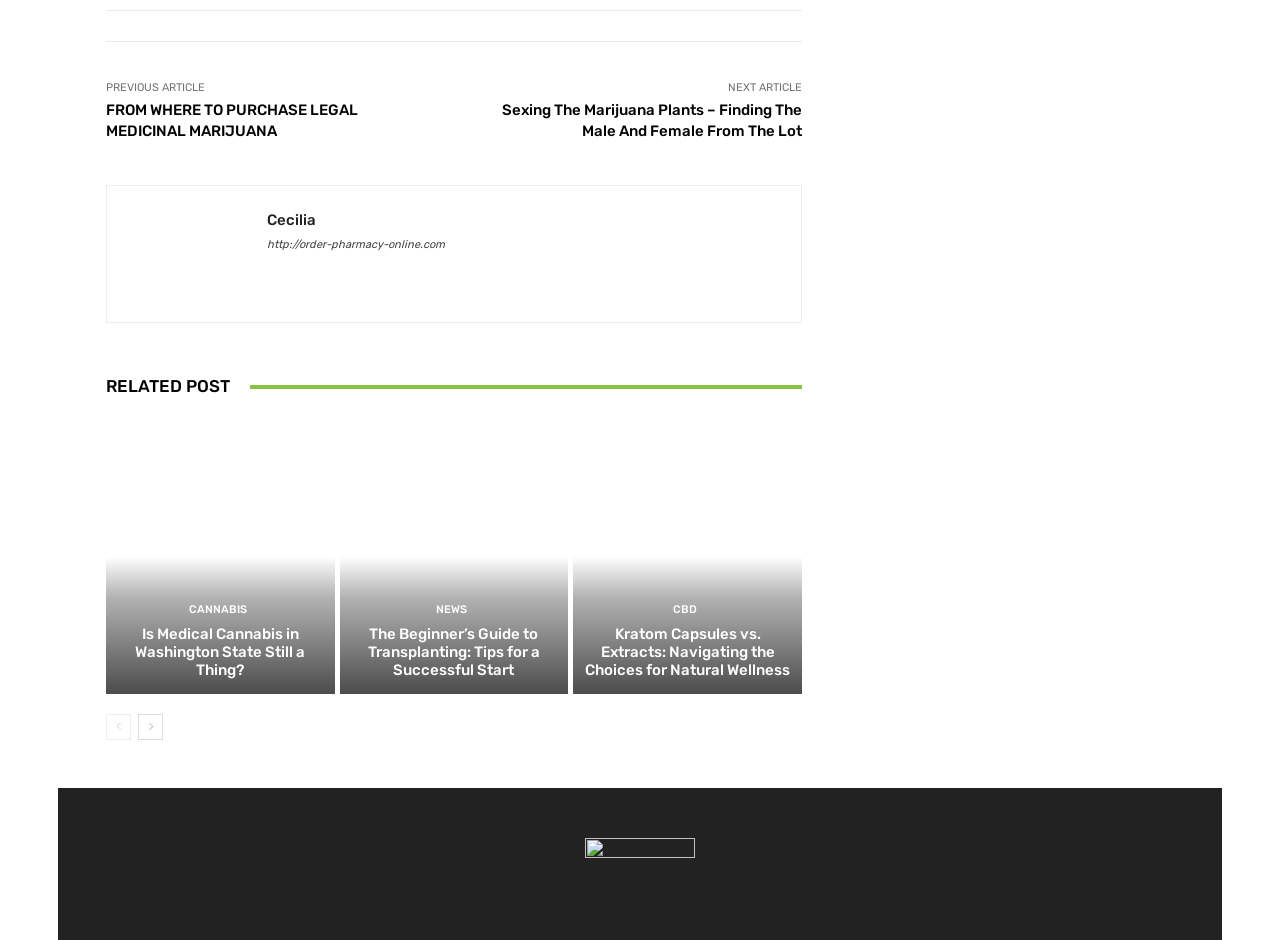Use a single word or phrase to answer the question: Who is the author of the article?

Cecilia